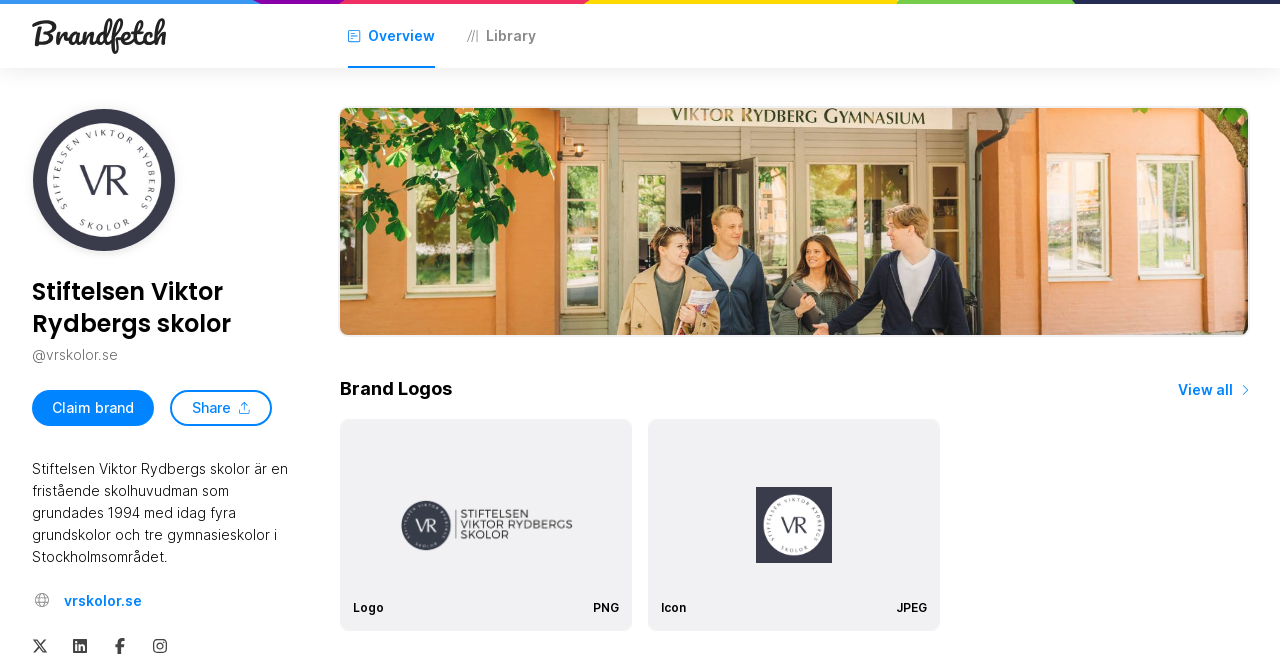Using the provided element description "View all", determine the bounding box coordinates of the UI element.

[0.92, 0.566, 0.975, 0.608]